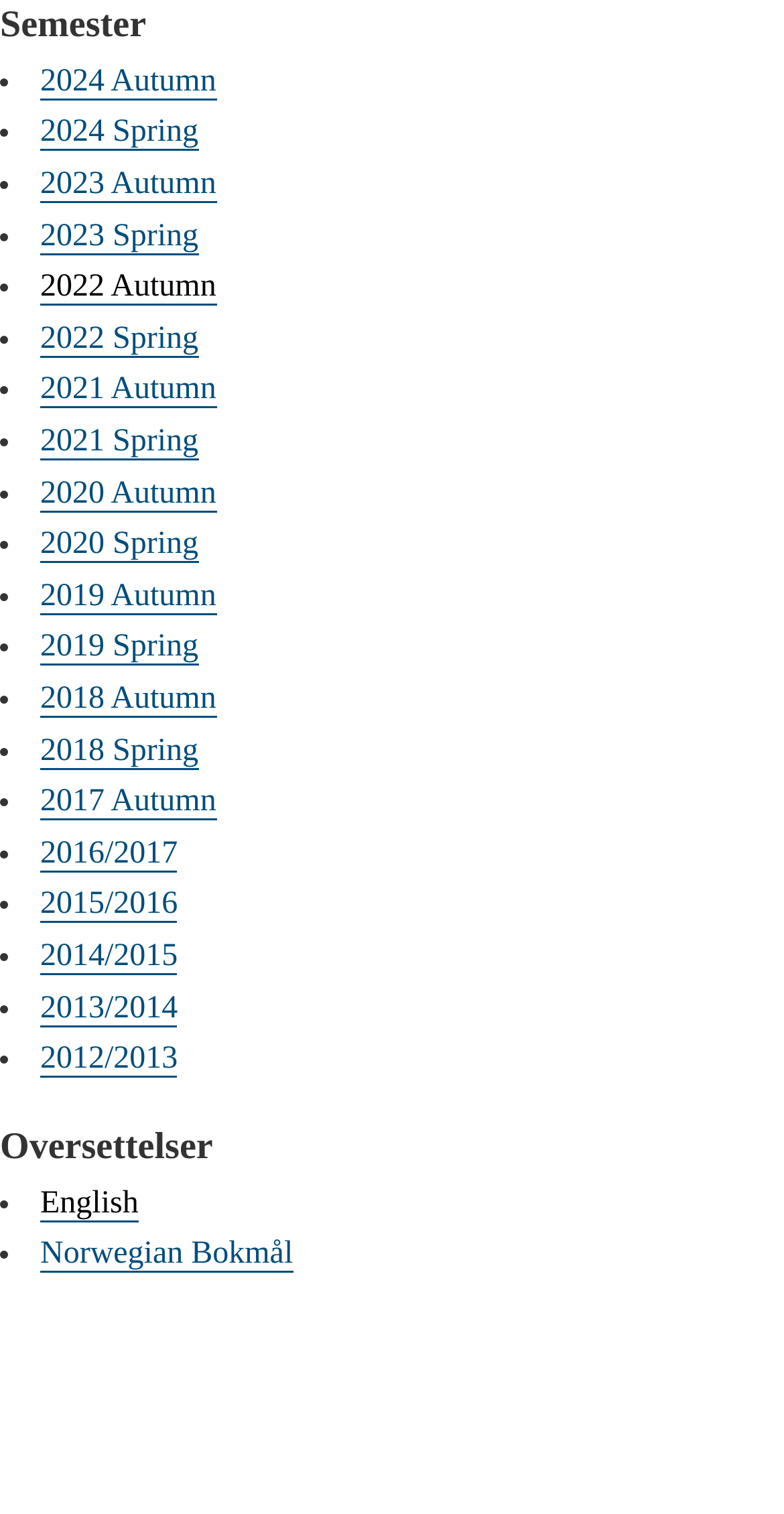Using a single word or phrase, answer the following question: 
What is the title of the section above the links?

Oversettelser